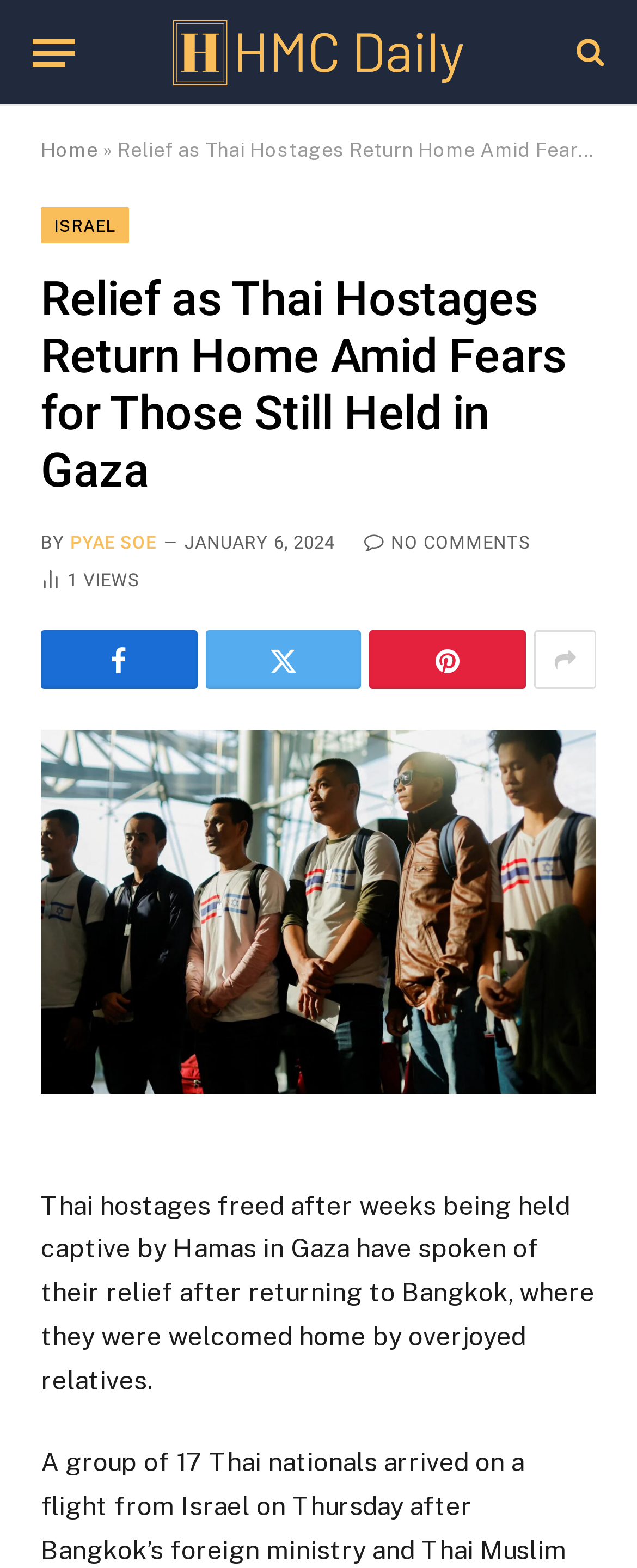Respond with a single word or phrase to the following question:
How many article views are there?

1